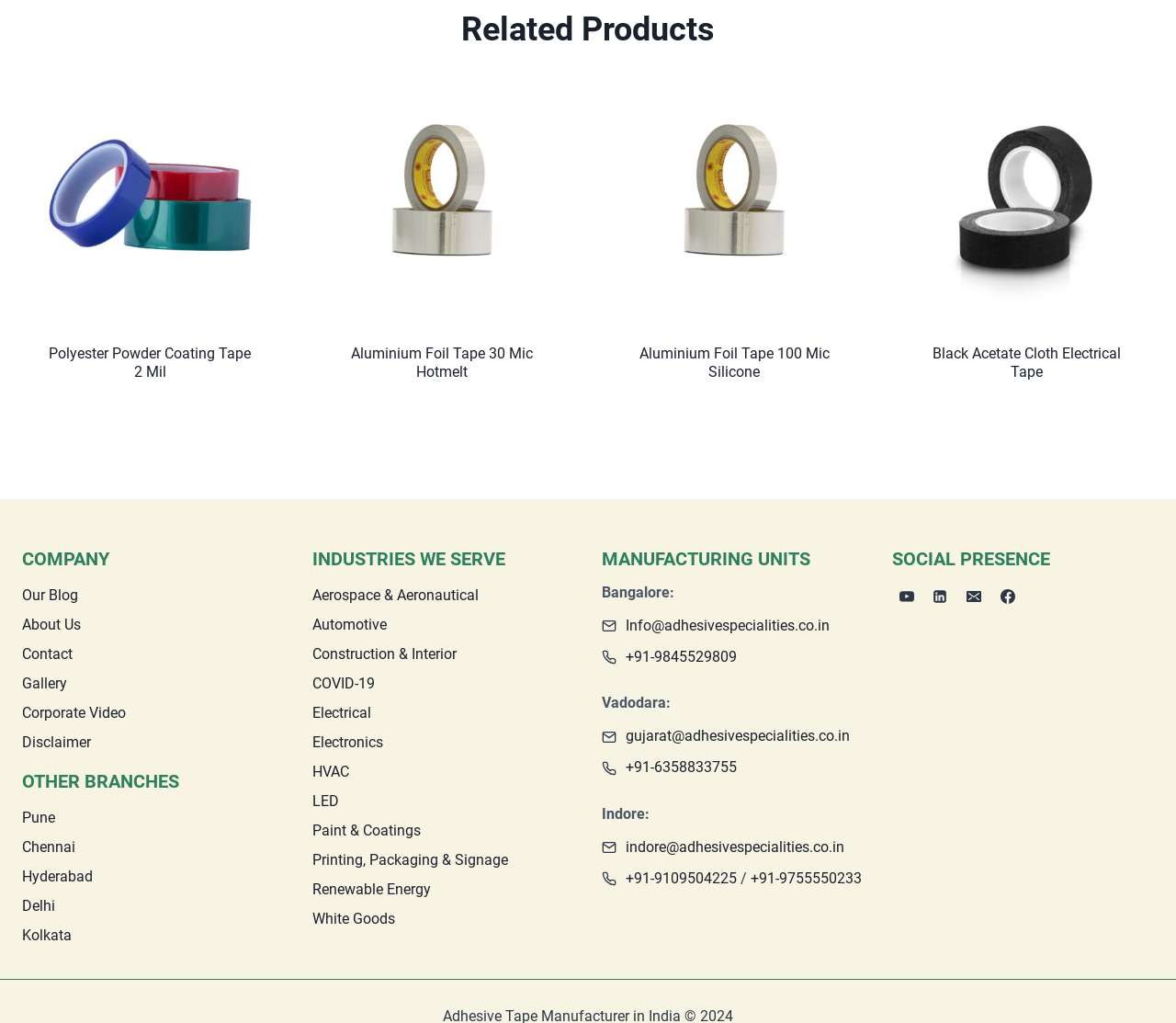Identify the bounding box coordinates of the part that should be clicked to carry out this instruction: "Contact us through 'Info@adhesivespecialities.co.in'".

[0.532, 0.603, 0.705, 0.62]